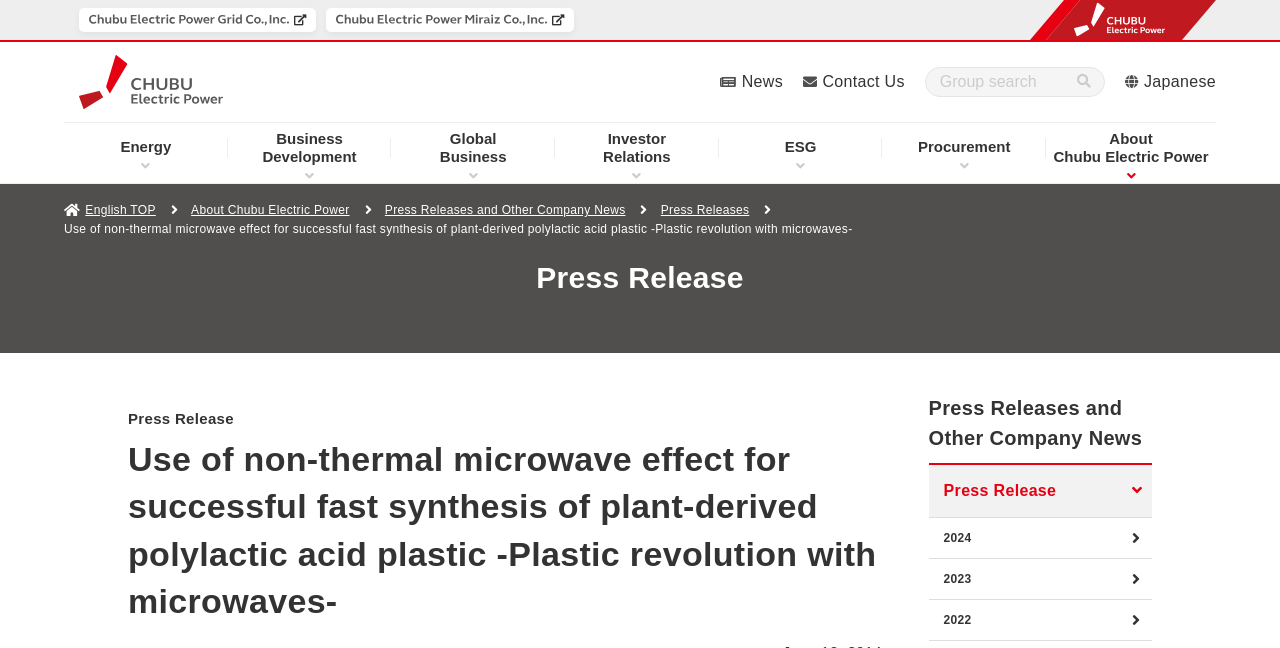Locate the bounding box coordinates of the area to click to fulfill this instruction: "Search in the group search box". The bounding box should be presented as four float numbers between 0 and 1, in the order [left, top, right, bottom].

[0.722, 0.103, 0.863, 0.15]